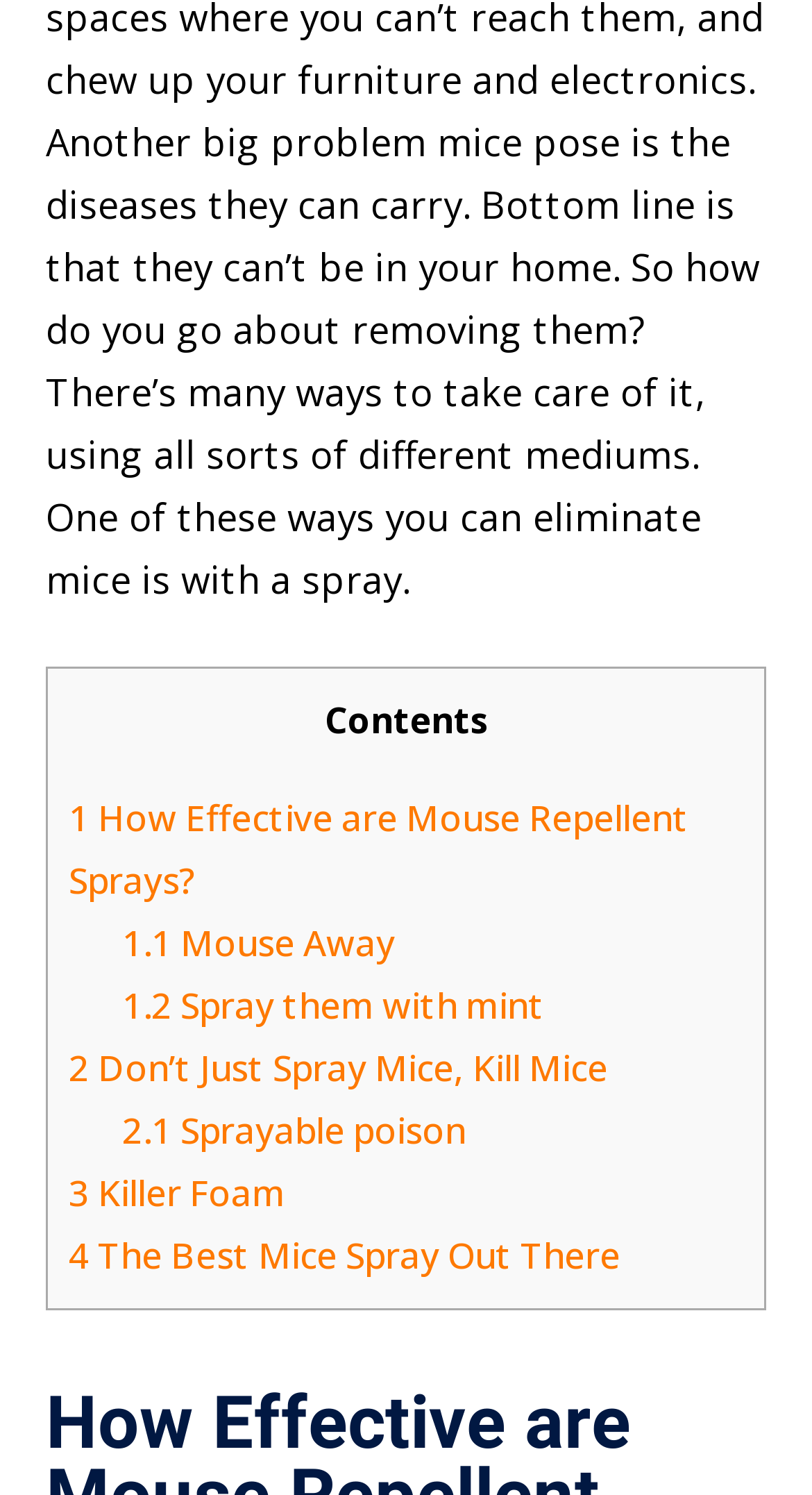Reply to the question below using a single word or brief phrase:
What is the title of the section above the links?

Contents